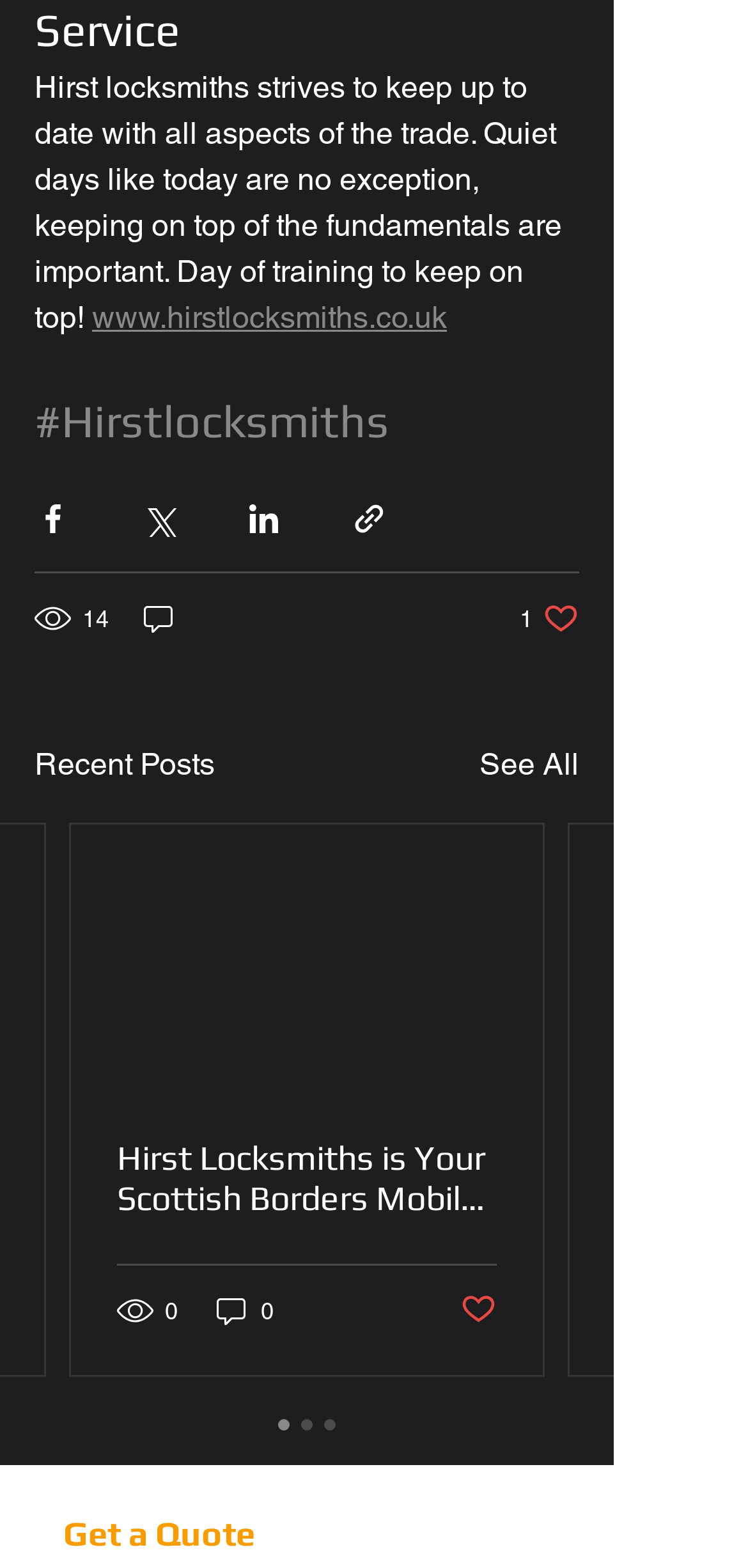Please mark the bounding box coordinates of the area that should be clicked to carry out the instruction: "Get a quote".

[0.085, 0.964, 0.6, 0.99]